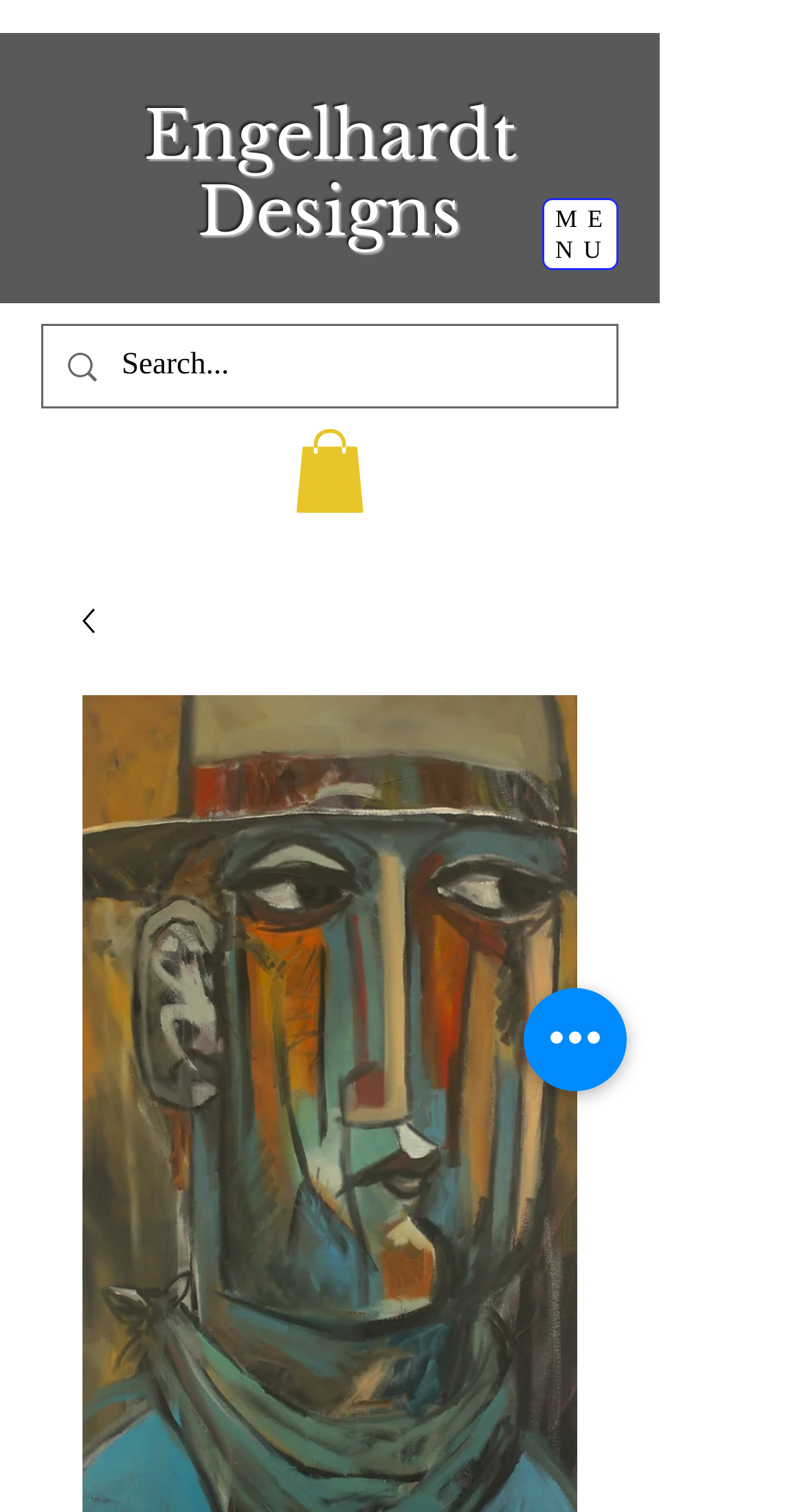Provide the bounding box coordinates of the HTML element described as: "MENU". The bounding box coordinates should be four float numbers between 0 and 1, i.e., [left, top, right, bottom].

[0.674, 0.131, 0.769, 0.179]